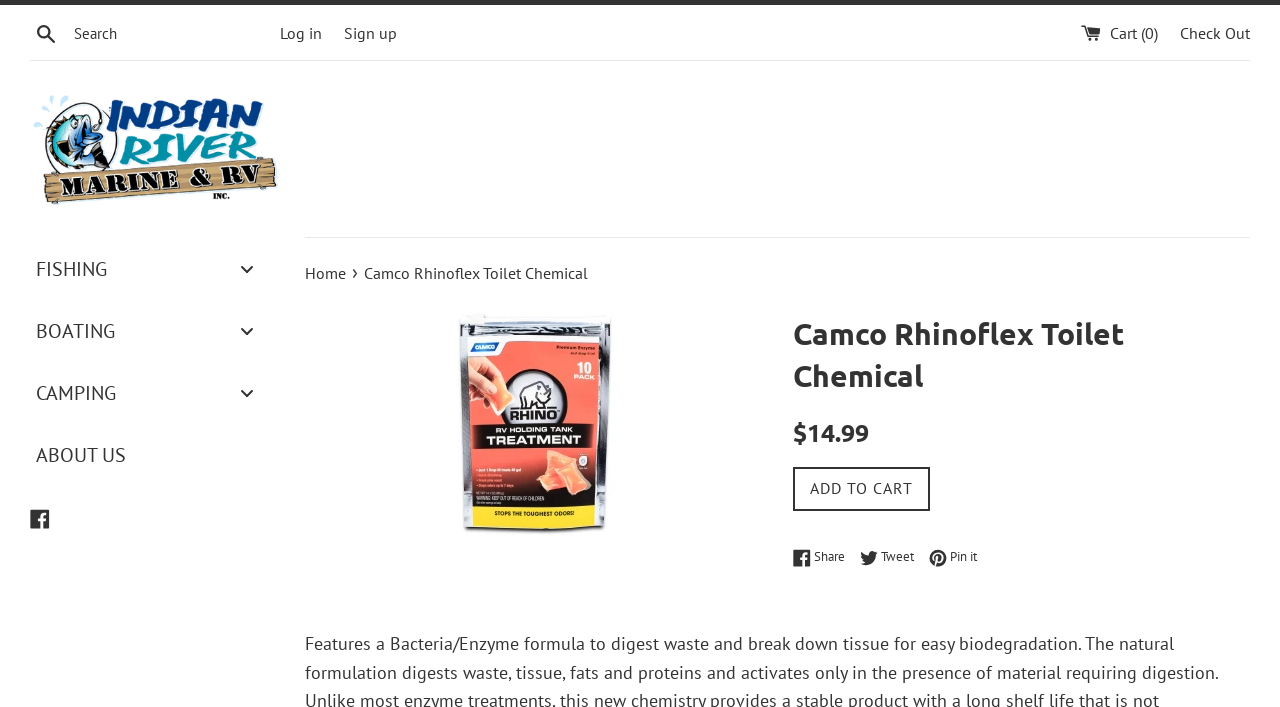What is the name of the product on this page?
Using the image as a reference, give a one-word or short phrase answer.

Camco Rhinoflex Toilet Chemical